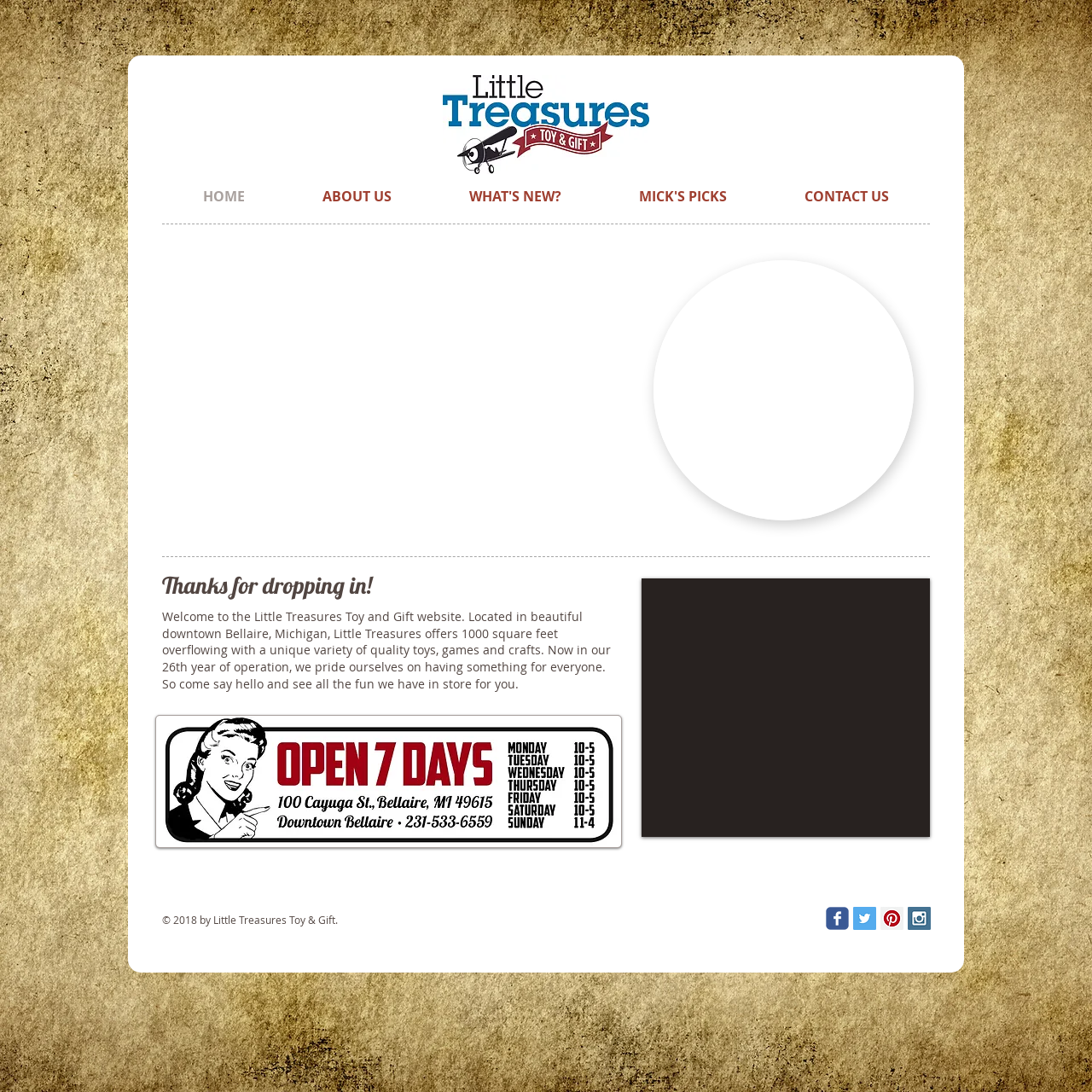Refer to the screenshot and give an in-depth answer to this question: Where is Little Treasures located?

I found this answer by reading the text on the webpage, specifically the sentence 'Located in beautiful downtown Bellaire, Michigan,'. This sentence explicitly states the location of Little Treasures.